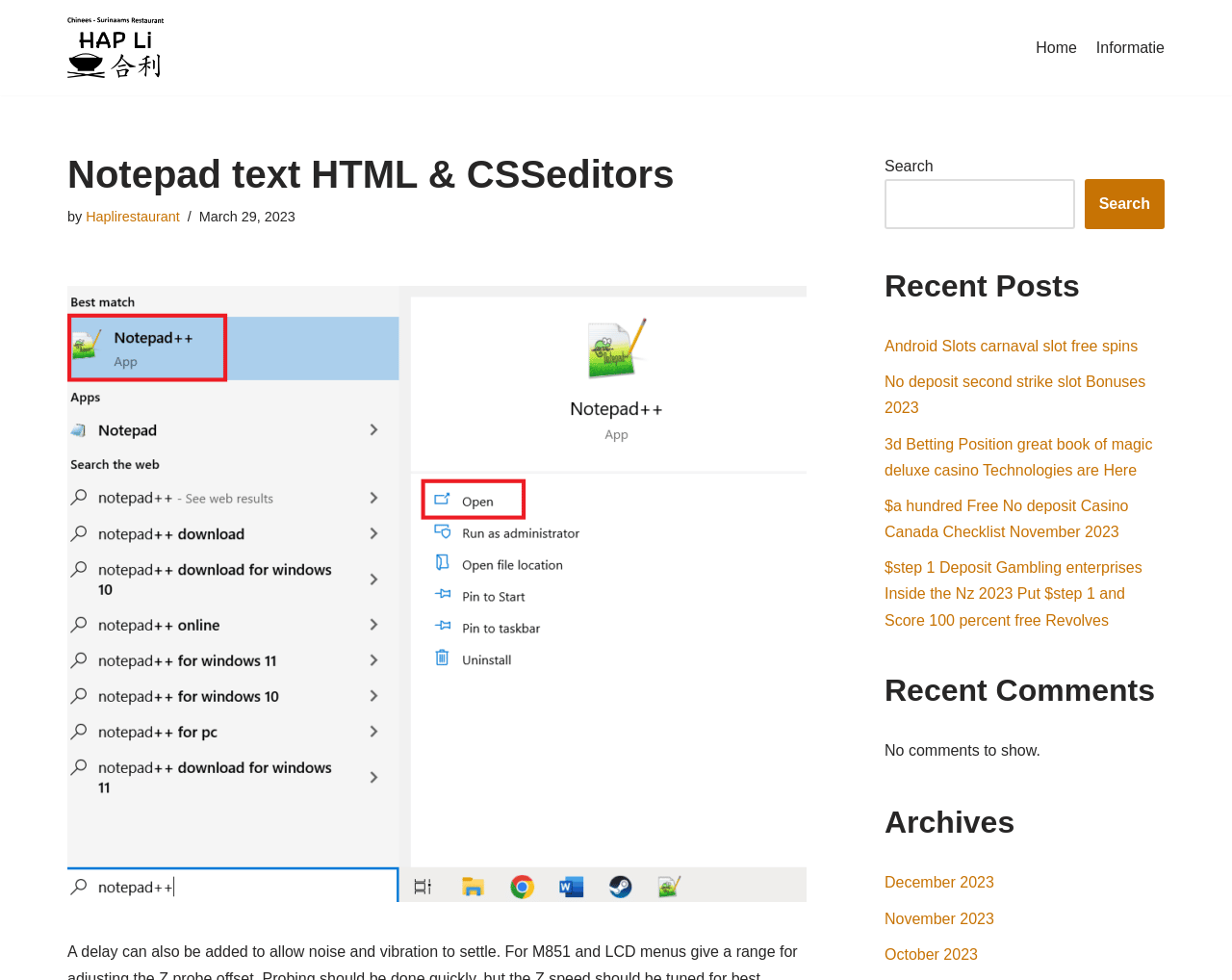Determine the bounding box coordinates for the UI element described. Format the coordinates as (top-left x, top-left y, bottom-right x, bottom-right y) and ensure all values are between 0 and 1. Element description: parent_node: Search name="s"

[0.718, 0.183, 0.872, 0.233]